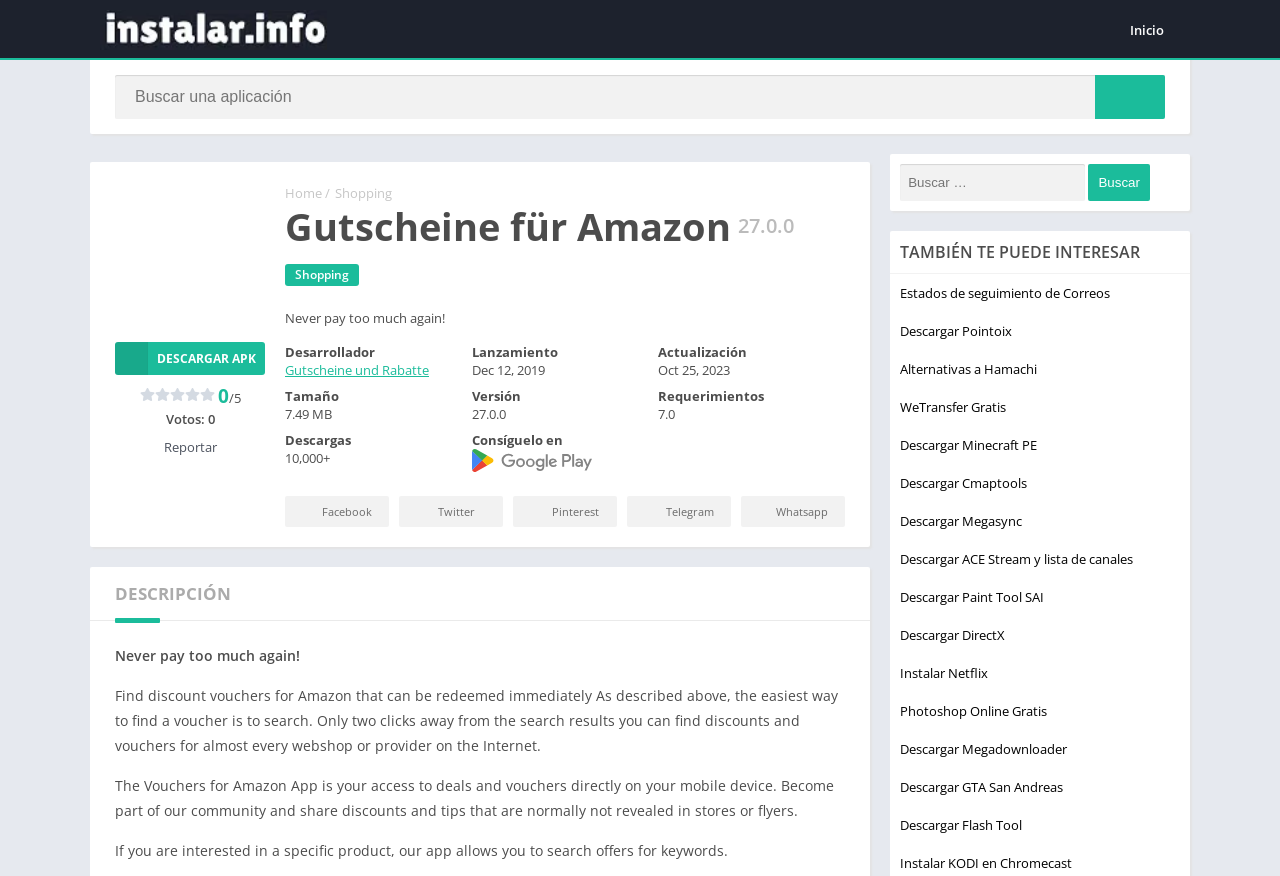How many downloads does the app have?
Look at the screenshot and give a one-word or phrase answer.

10,000+